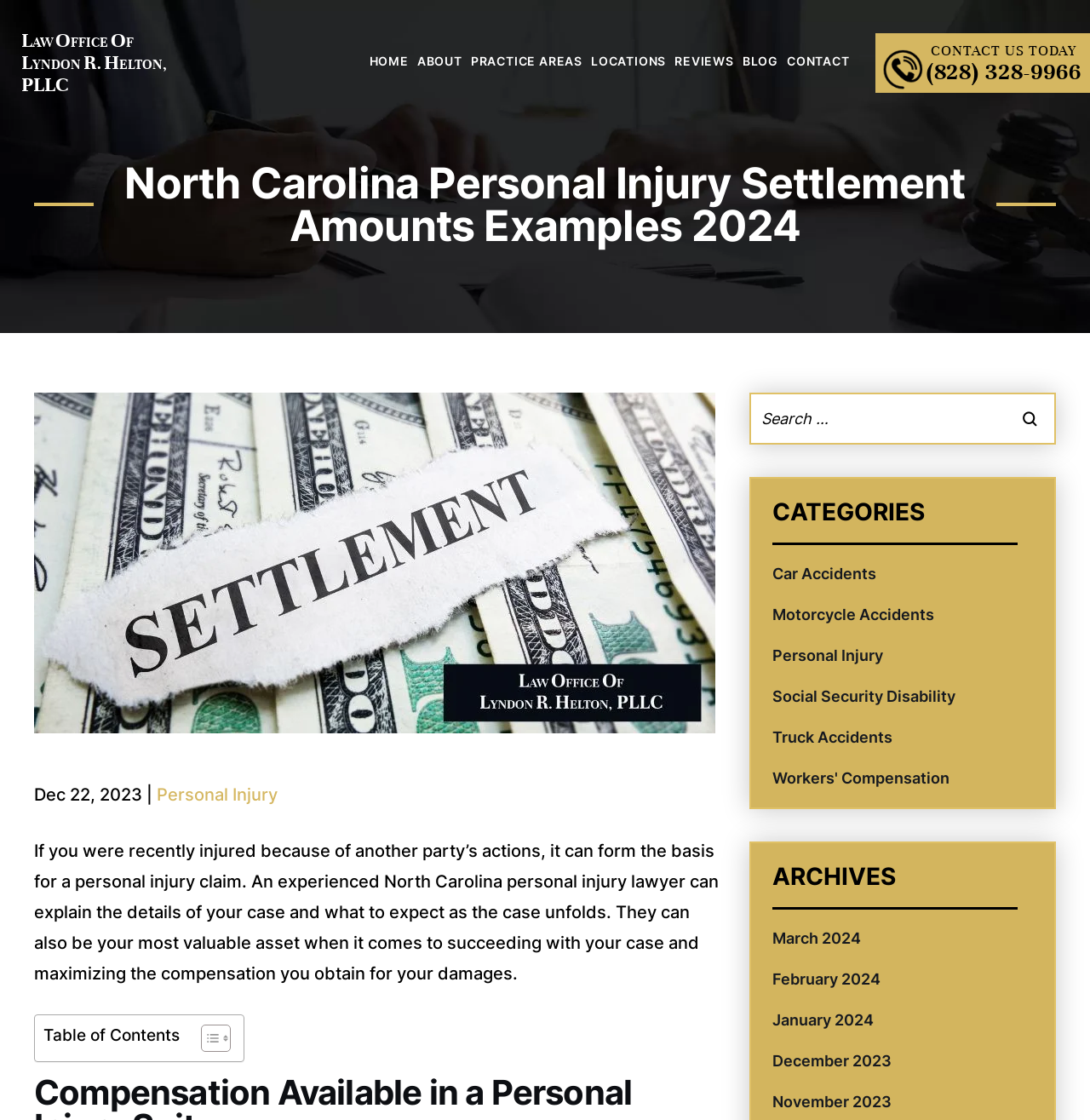Write an extensive caption that covers every aspect of the webpage.

The webpage is about North Carolina Personal Injury Settlement Amounts Examples, specifically from the Law office of Lyndon R. Helton, PLLC. At the top, there is a link to the law office's name, followed by a "CONTACT US TODAY" button and a phone number link. 

Below this, there is a navigation menu with links to "HOME", "ABOUT", "PRACTICE AREAS", "LOCATIONS", "REVIEWS", "BLOG", and "CONTACT". 

The main content of the page starts with a heading that matches the title of the webpage, accompanied by an image. Below this, there is a date "Dec 22, 2023" and a link to "Personal Injury". 

The main text explains that if you were recently injured due to another party's actions, you can form the basis for a personal injury claim, and an experienced North Carolina personal injury lawyer can help you with your case. 

On the right side of the page, there is a search bar with a "Search" button. Below this, there are categories listed, including "Car Accidents", "Motorcycle Accidents", "Personal Injury", "Social Security Disability", "Truck Accidents", and "Workers' Compensation". 

Further down, there is an "ARCHIVES" section with links to monthly archives, including March 2024, February 2024, January 2024, and December 2023.